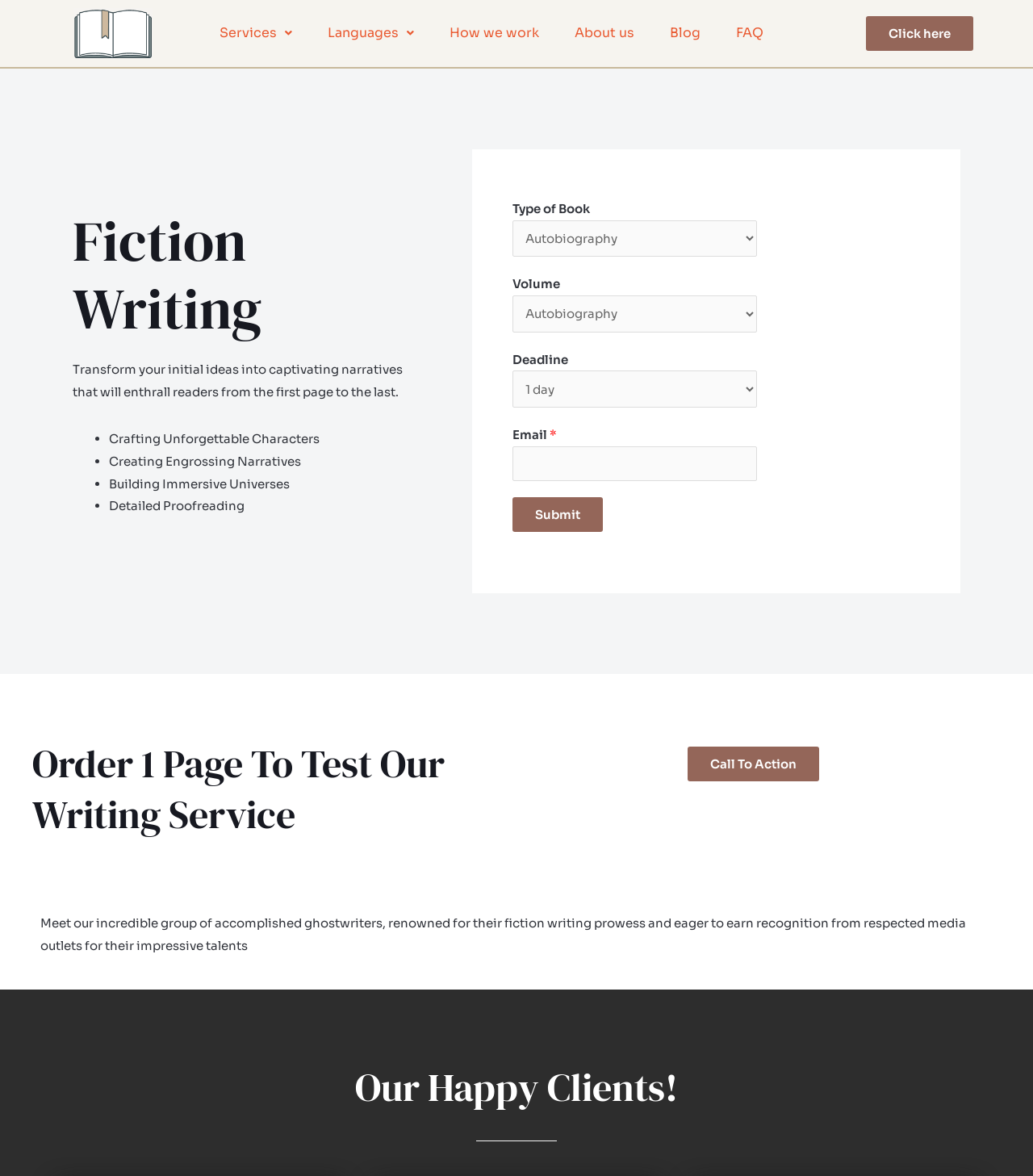What is the role of the ghostwriters mentioned on the webpage?
Please provide a single word or phrase as your answer based on the screenshot.

Fiction writing